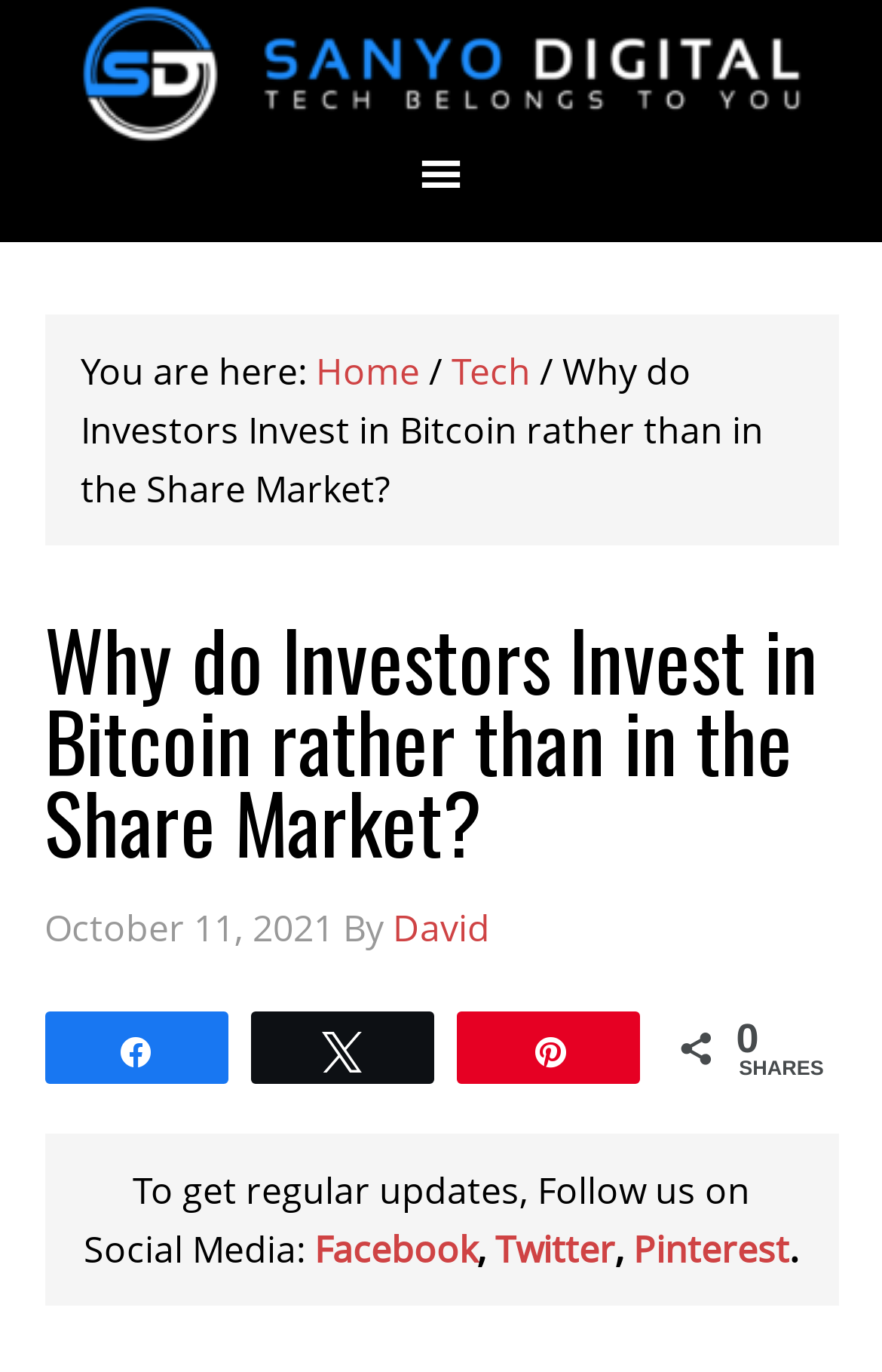What is the date of publication of the current article?
Please respond to the question with as much detail as possible.

I looked at the time element in the article header section, which displays the date of publication as 'October 11, 2021'.